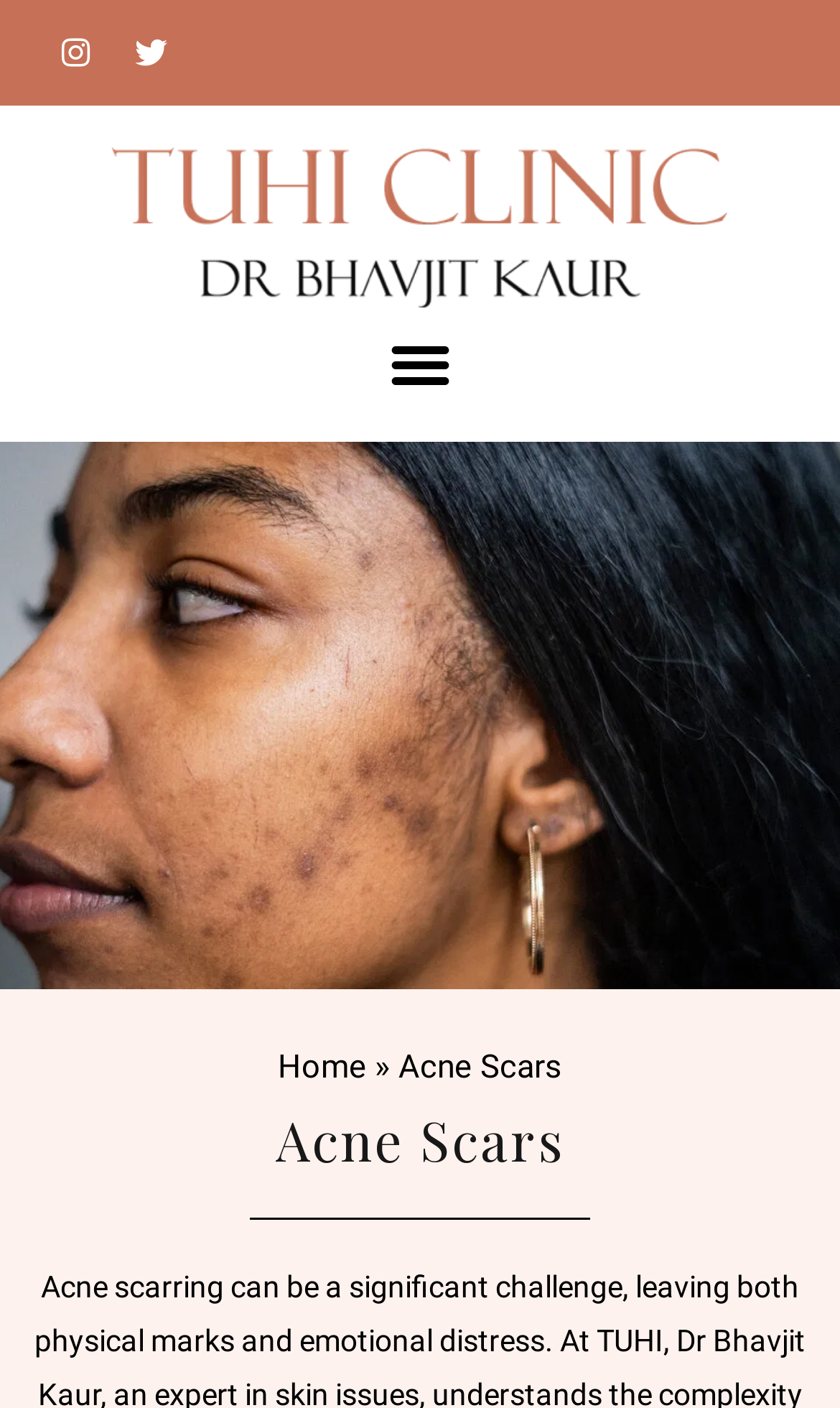What is the name of the doctor?
Analyze the image and deliver a detailed answer to the question.

The name of the doctor can be found on the webpage by looking at the title of the webpage, which is 'Acne Scars Treatment London - Dr Bhavjit Kaur'. This suggests that Dr Bhavjit Kaur is the doctor providing the treatment for acne scars.